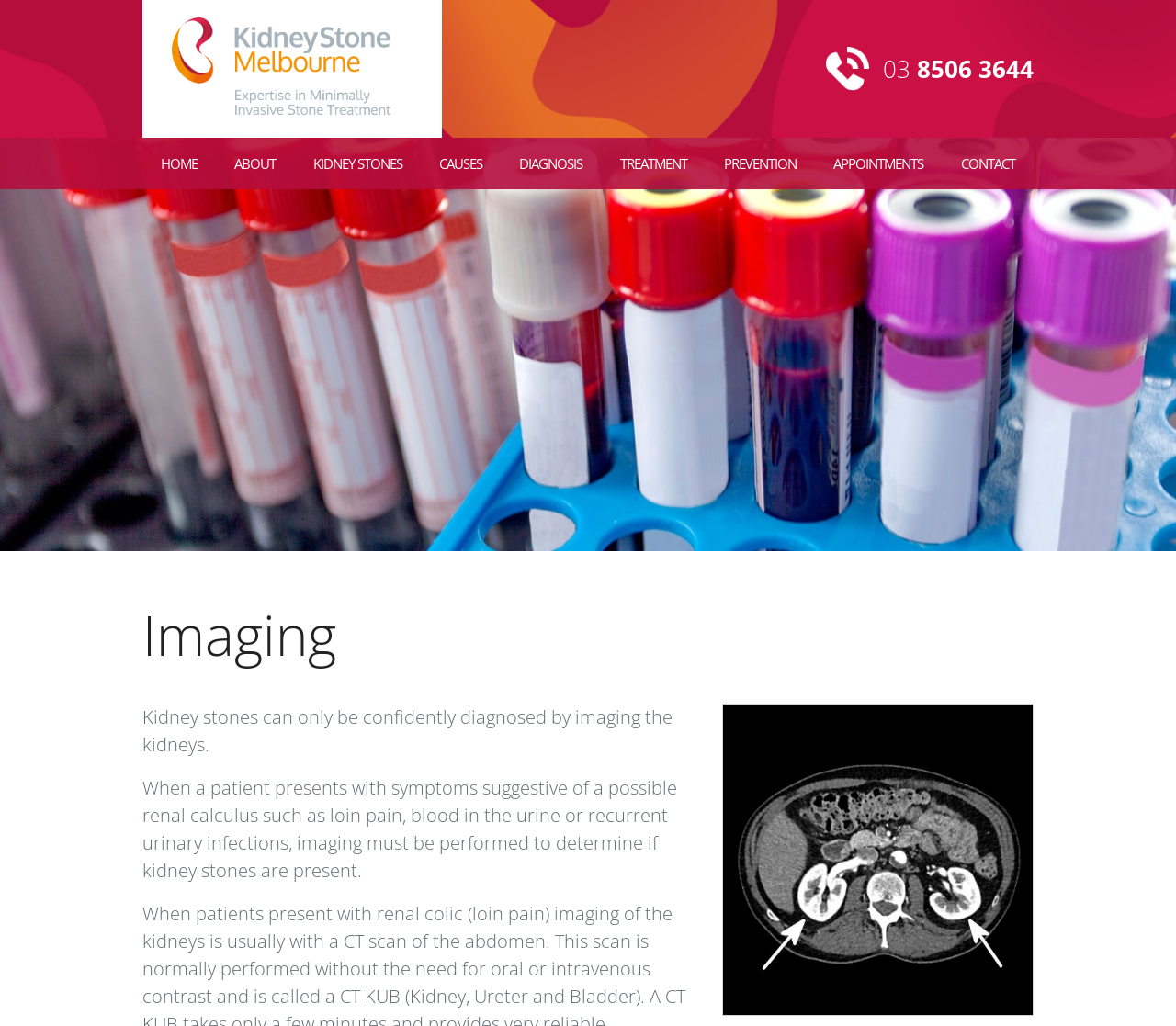Predict the bounding box of the UI element based on this description: "The Practice".

[0.184, 0.184, 0.34, 0.235]